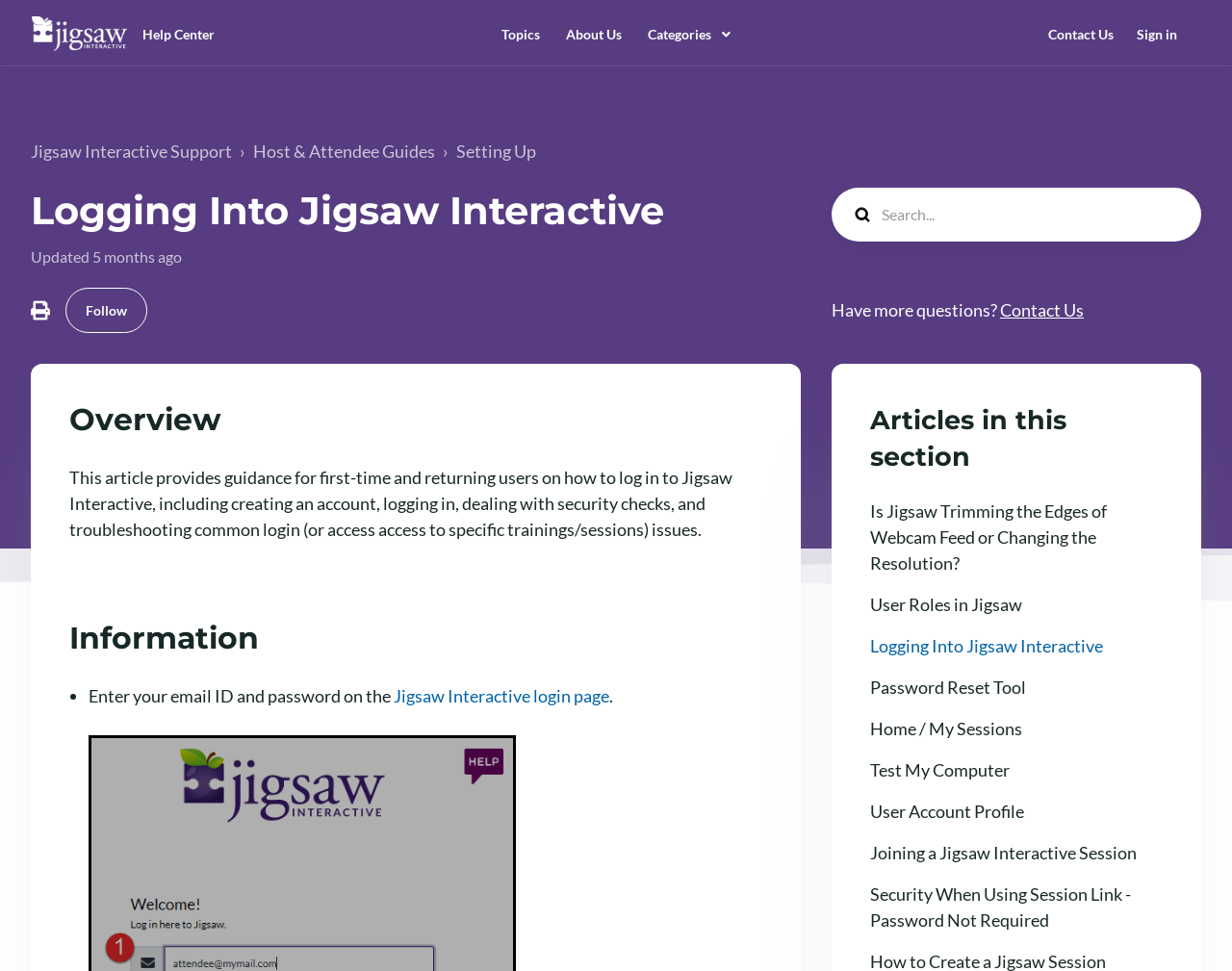Find the main header of the webpage and produce its text content.

Logging Into Jigsaw Interactive